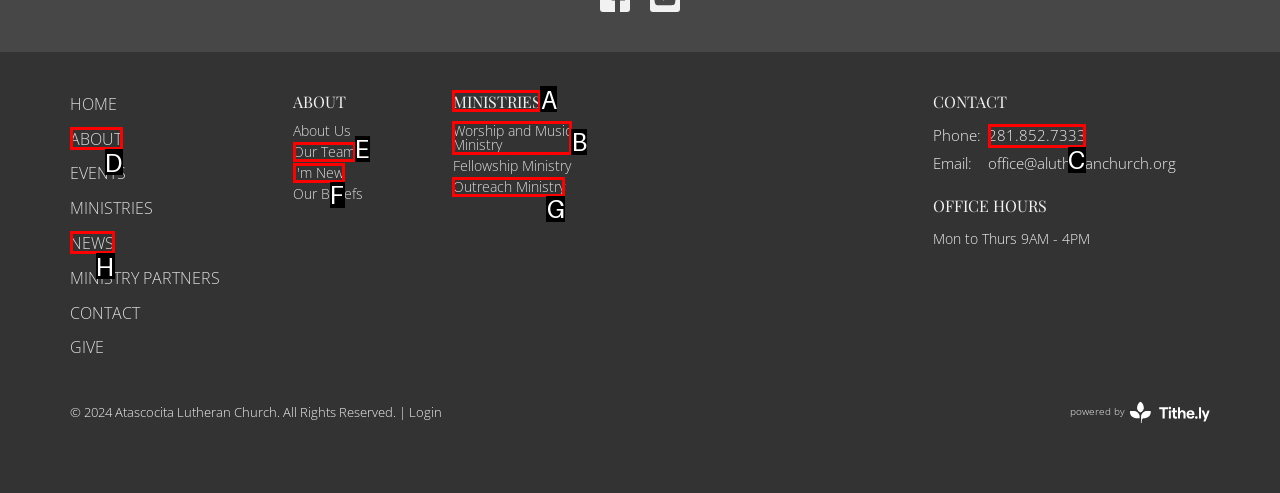Choose the letter that corresponds to the correct button to accomplish the task: Contact the church by phone
Reply with the letter of the correct selection only.

C